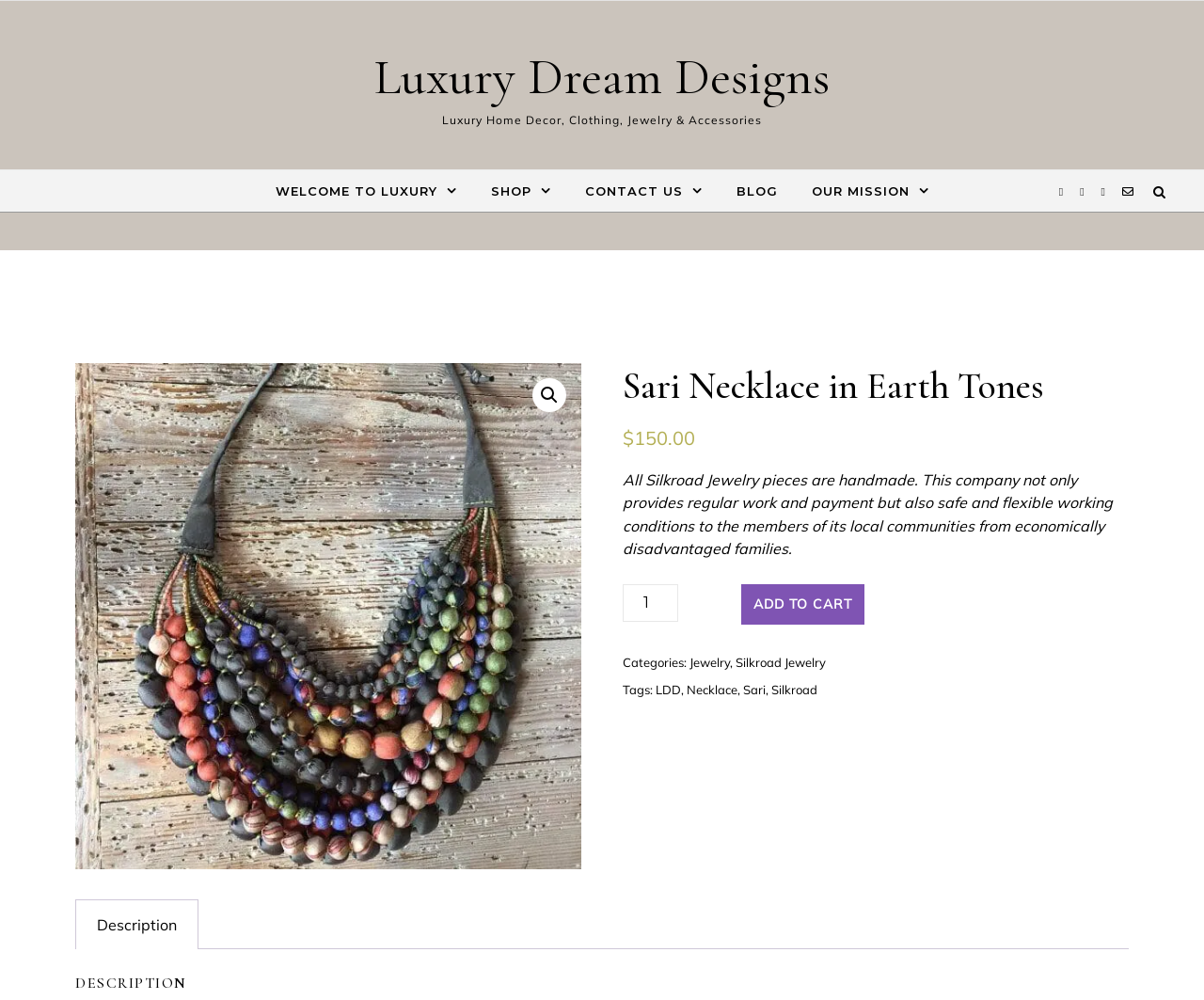From the image, can you give a detailed response to the question below:
What is the purpose of the company that makes this jewelry?

The purpose of the company that makes this jewelry can be inferred from the product description, which states that the company 'provides regular work and payment but also safe and flexible working conditions to the members of its local communities from economically disadvantaged families'.